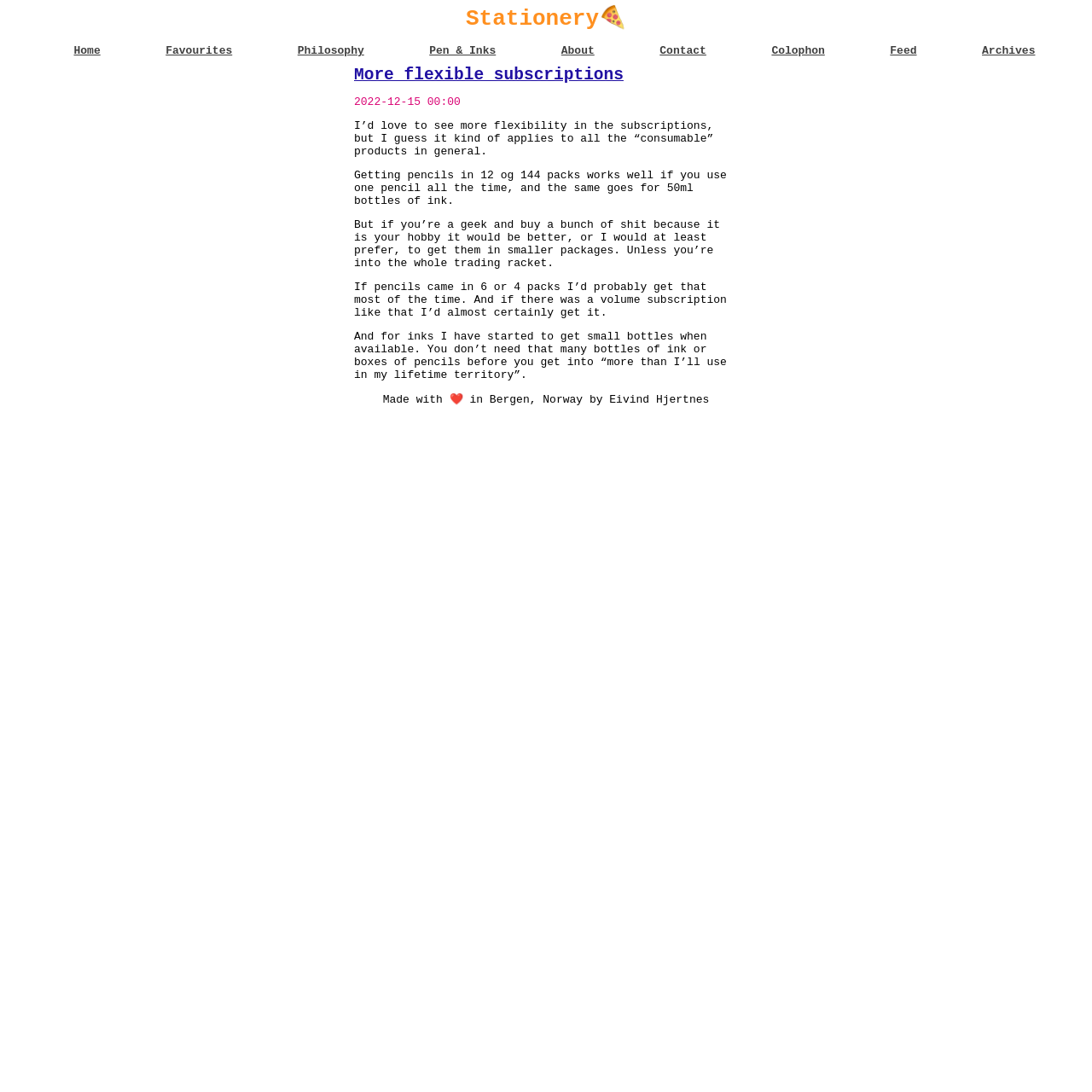Indicate the bounding box coordinates of the element that needs to be clicked to satisfy the following instruction: "contact the author". The coordinates should be four float numbers between 0 and 1, i.e., [left, top, right, bottom].

[0.604, 0.041, 0.647, 0.052]